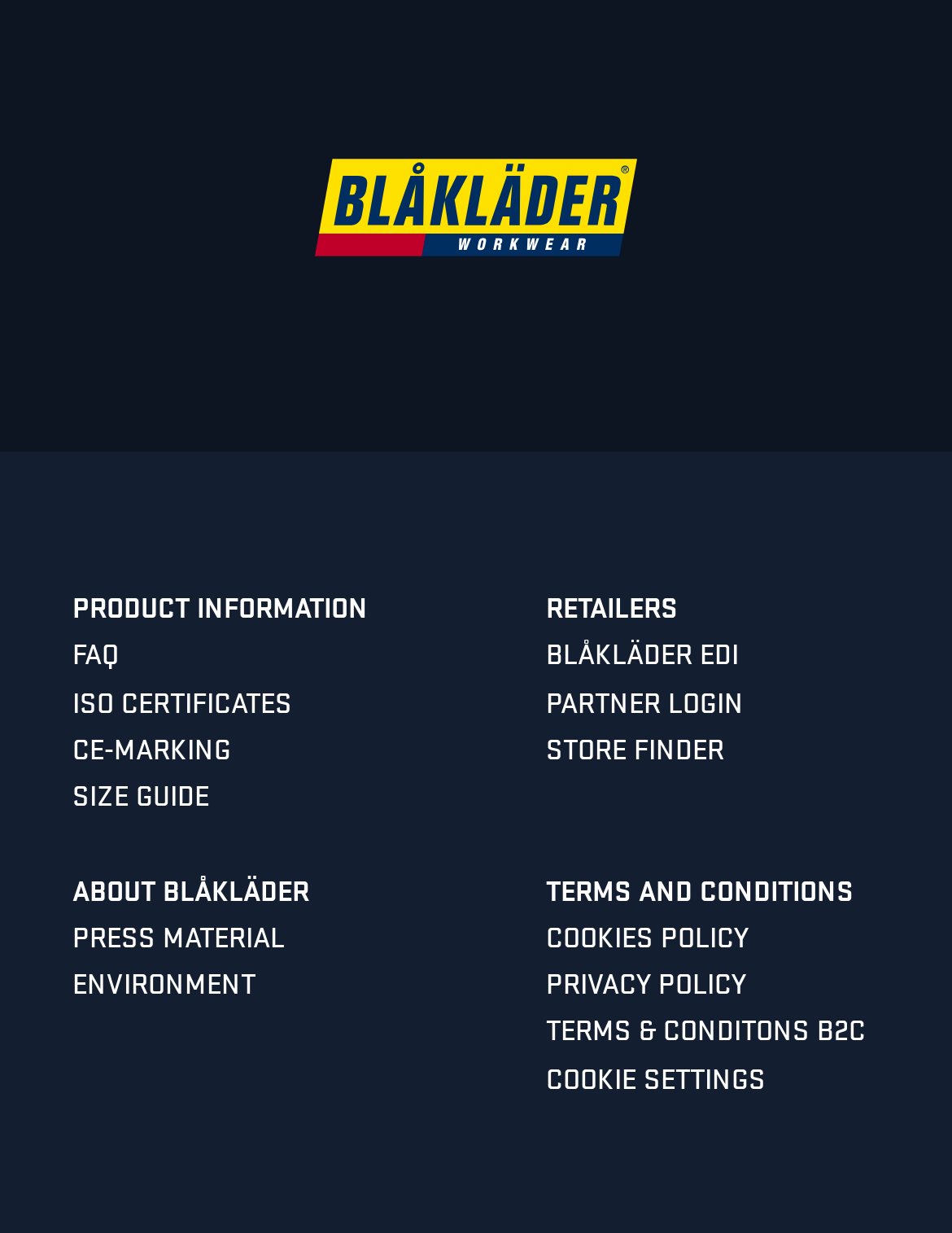Locate the bounding box coordinates of the area to click to fulfill this instruction: "View ISO certificates". The bounding box should be presented as four float numbers between 0 and 1, in the order [left, top, right, bottom].

[0.076, 0.548, 0.307, 0.585]